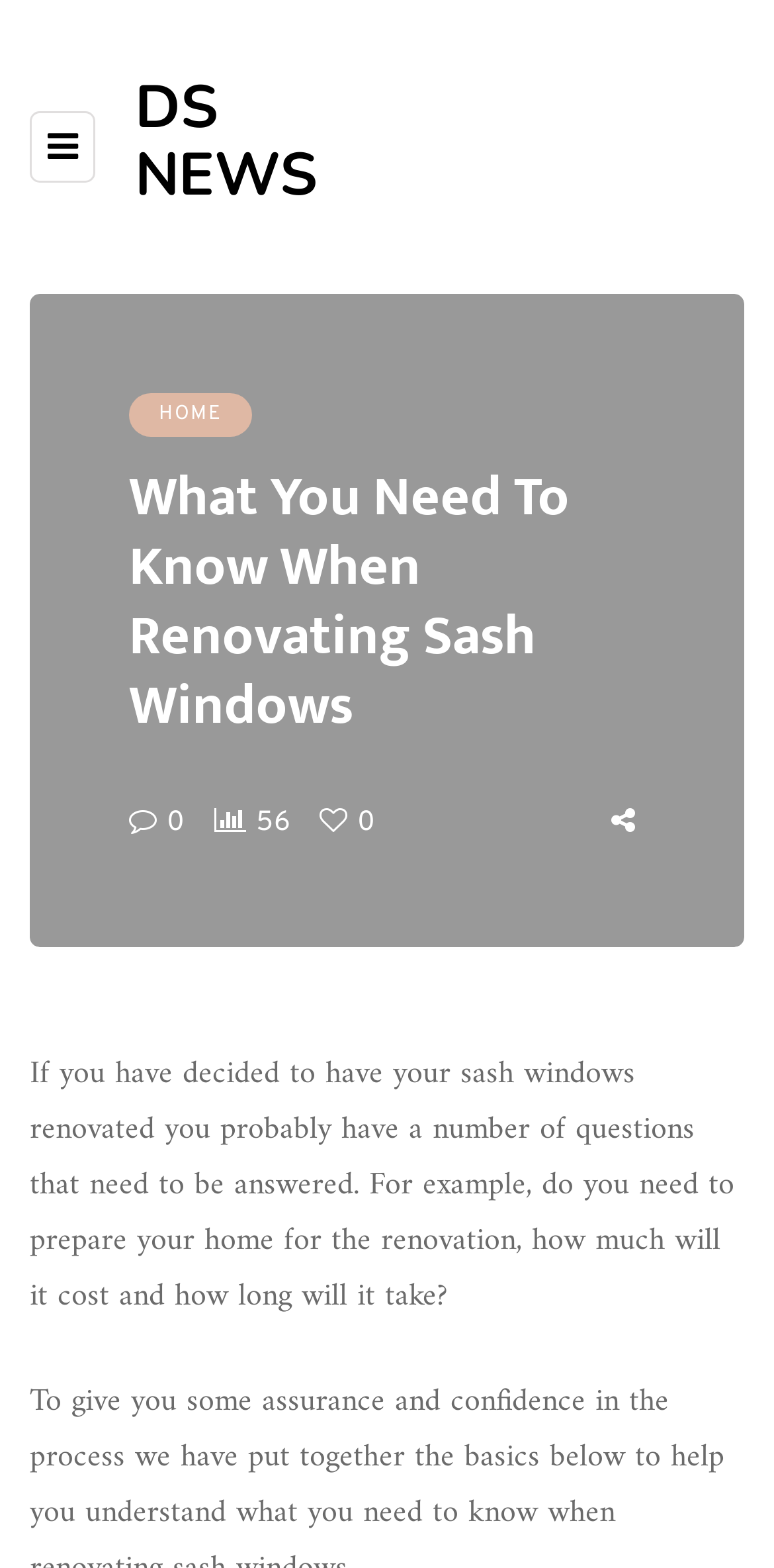Elaborate on the different components and information displayed on the webpage.

The webpage is about renovating sash windows, with the main title "What You Need To Know When Renovating Sash Windows" prominently displayed near the top. At the top left, there is a toggle menu button. To the right of the toggle menu, there is a link to "DS NEWS" and a link to "HOME" below it. 

Below the title, there are three links in a row, with the first link labeled "0", followed by the text "56", and then another link with no label. 

The main content of the webpage starts below these links, with a paragraph of text that discusses the questions one may have when renovating sash windows, such as preparing one's home, the cost, and the duration of the renovation. This text is positioned near the top center of the page.